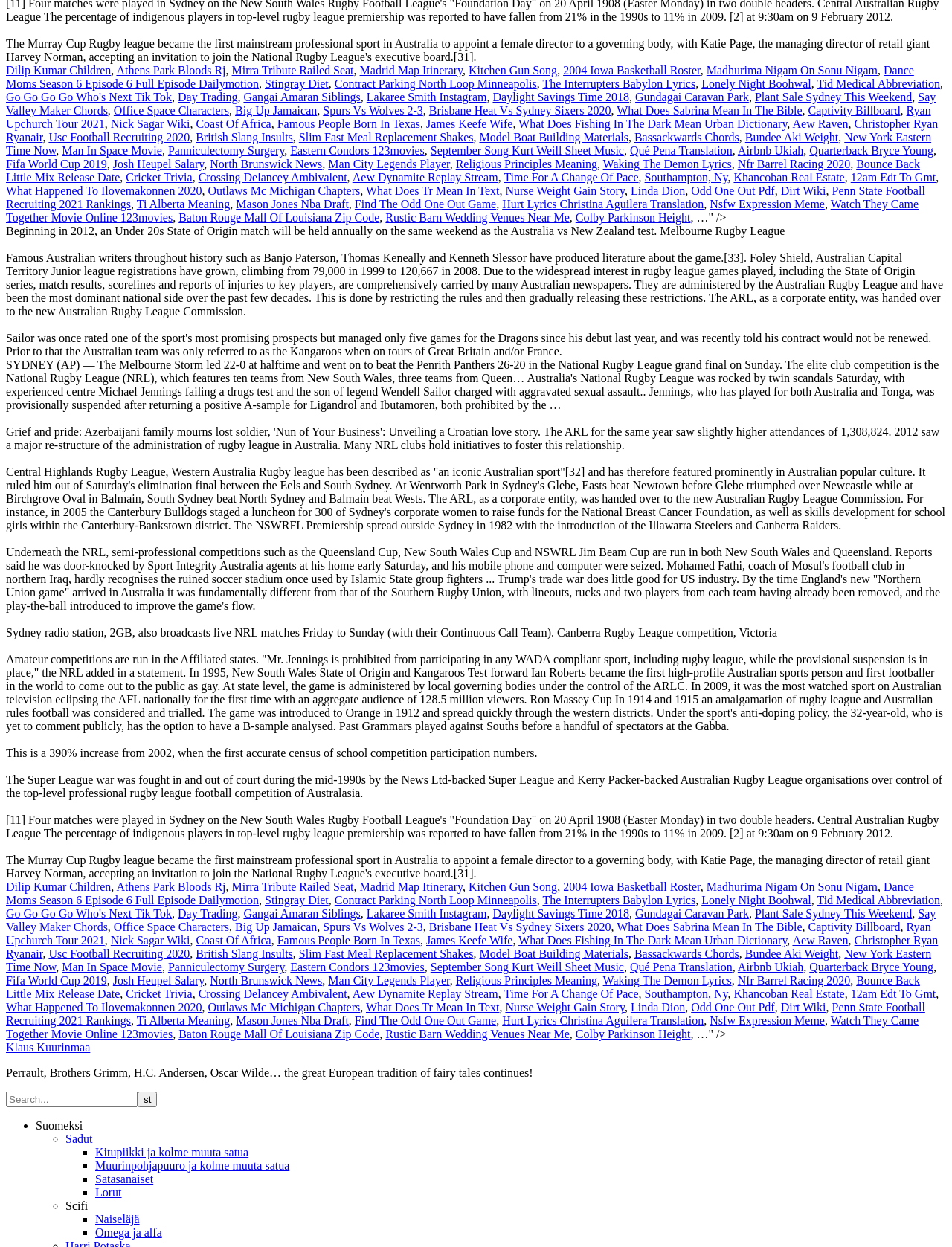Identify the bounding box coordinates for the UI element described as: "Captivity Billboard".

[0.849, 0.738, 0.946, 0.748]